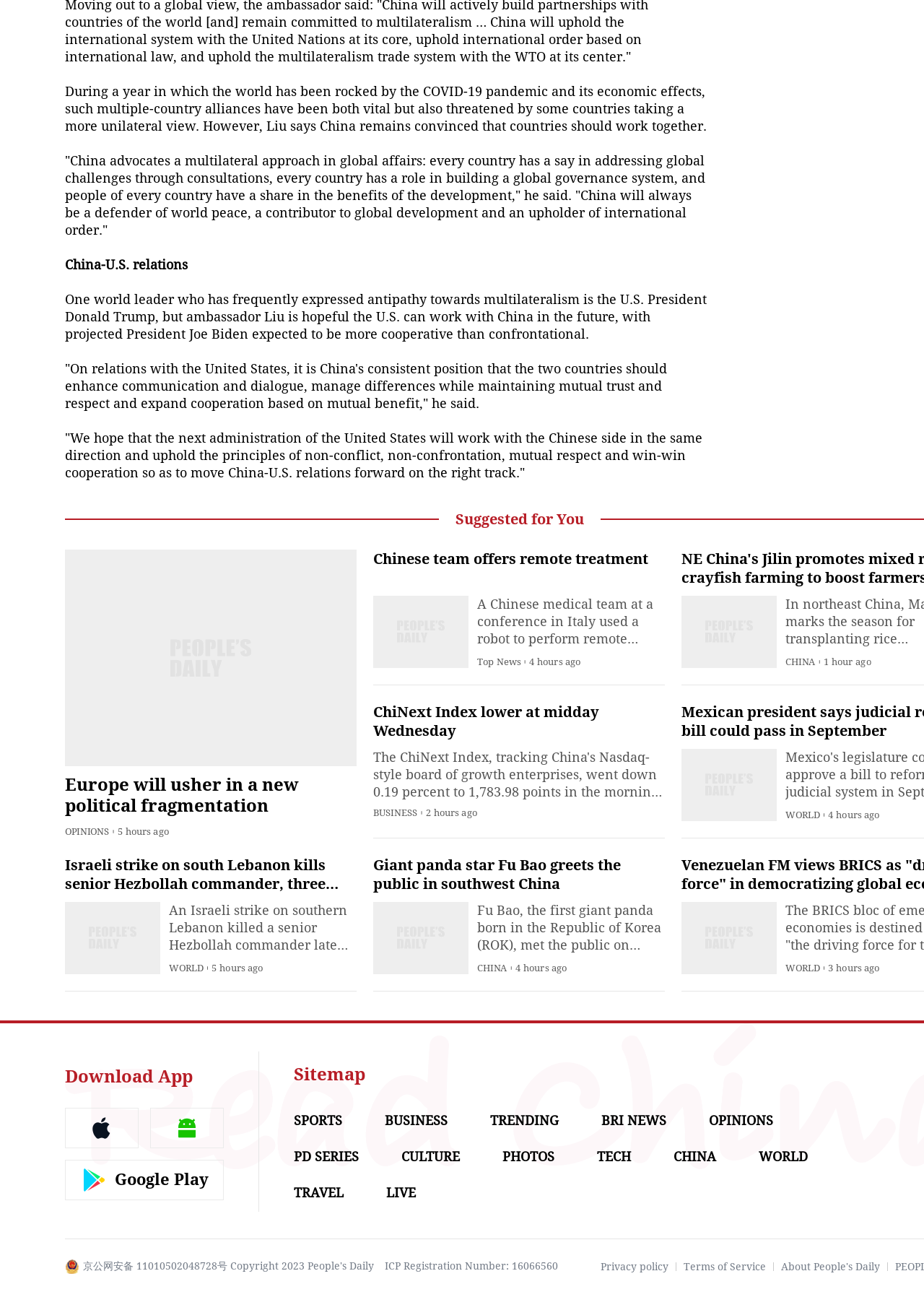Locate the bounding box coordinates of the area that needs to be clicked to fulfill the following instruction: "Learn about the People's Daily". The coordinates should be in the format of four float numbers between 0 and 1, namely [left, top, right, bottom].

[0.845, 0.972, 0.952, 0.981]